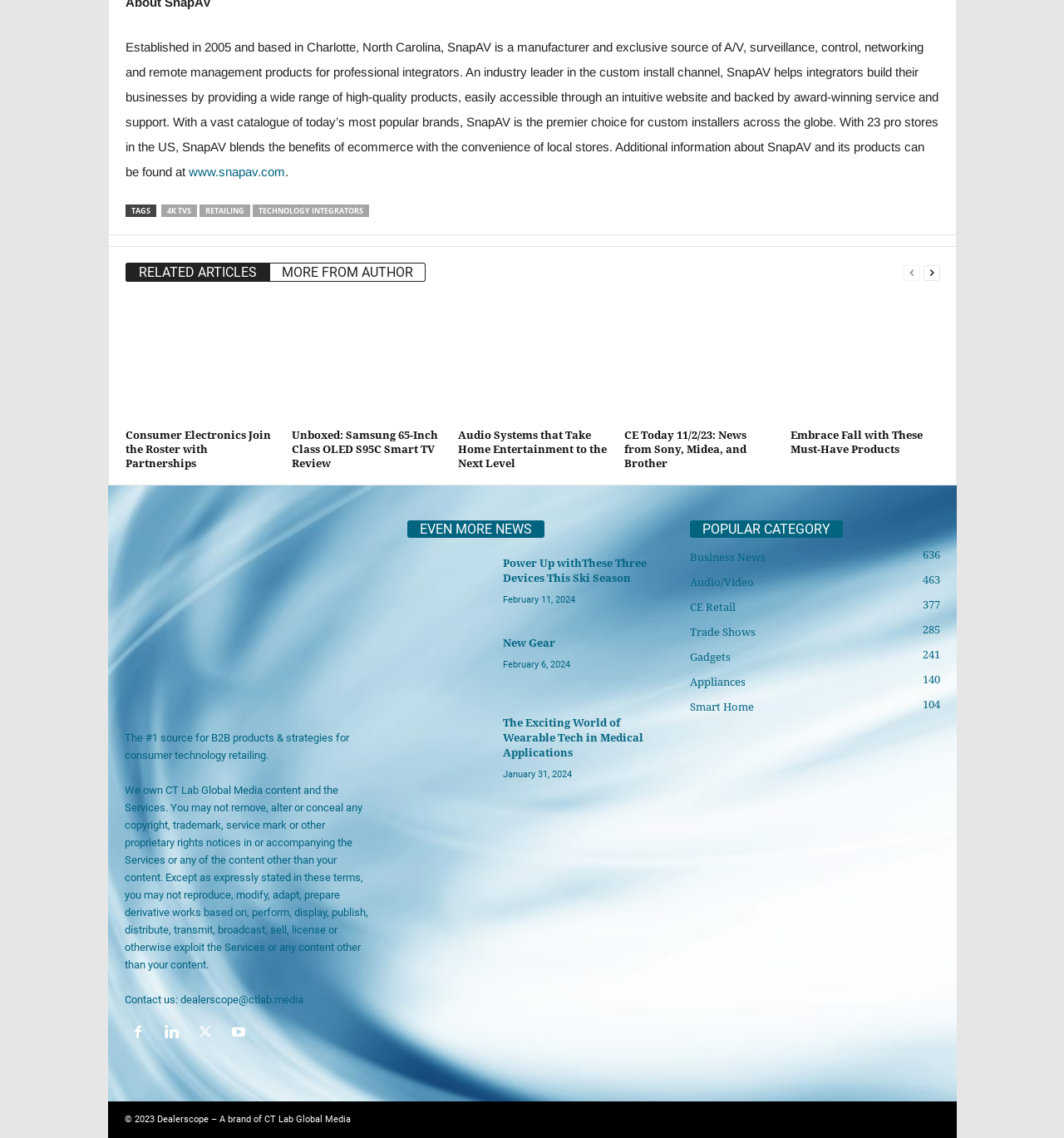Using the provided description aria-label="next-page", find the bounding box coordinates for the UI element. Provide the coordinates in (top-left x, top-left y, bottom-right x, bottom-right y) format, ensuring all values are between 0 and 1.

[0.868, 0.231, 0.883, 0.247]